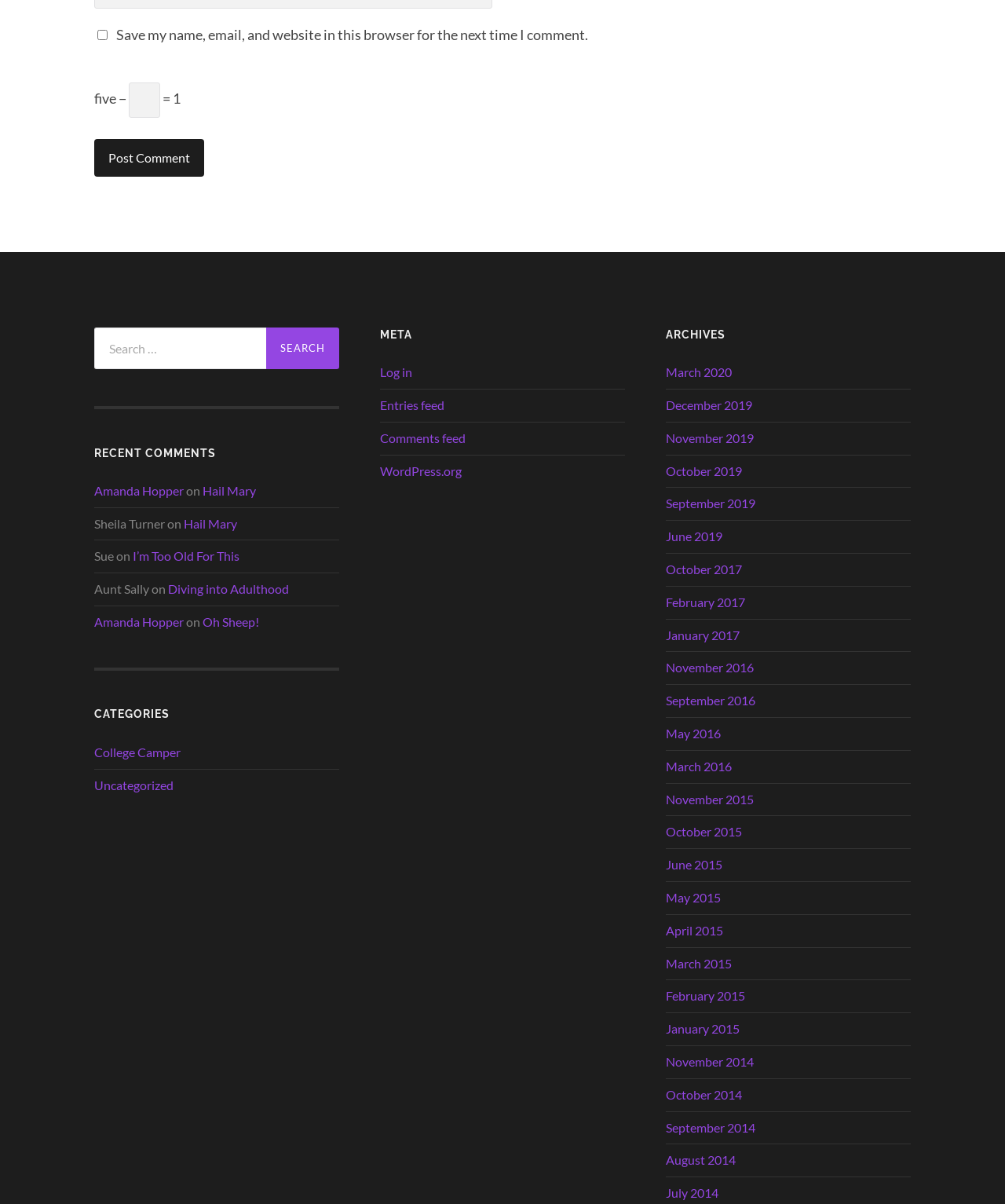Locate the bounding box coordinates of the element I should click to achieve the following instruction: "search for something".

[0.094, 0.272, 0.338, 0.307]